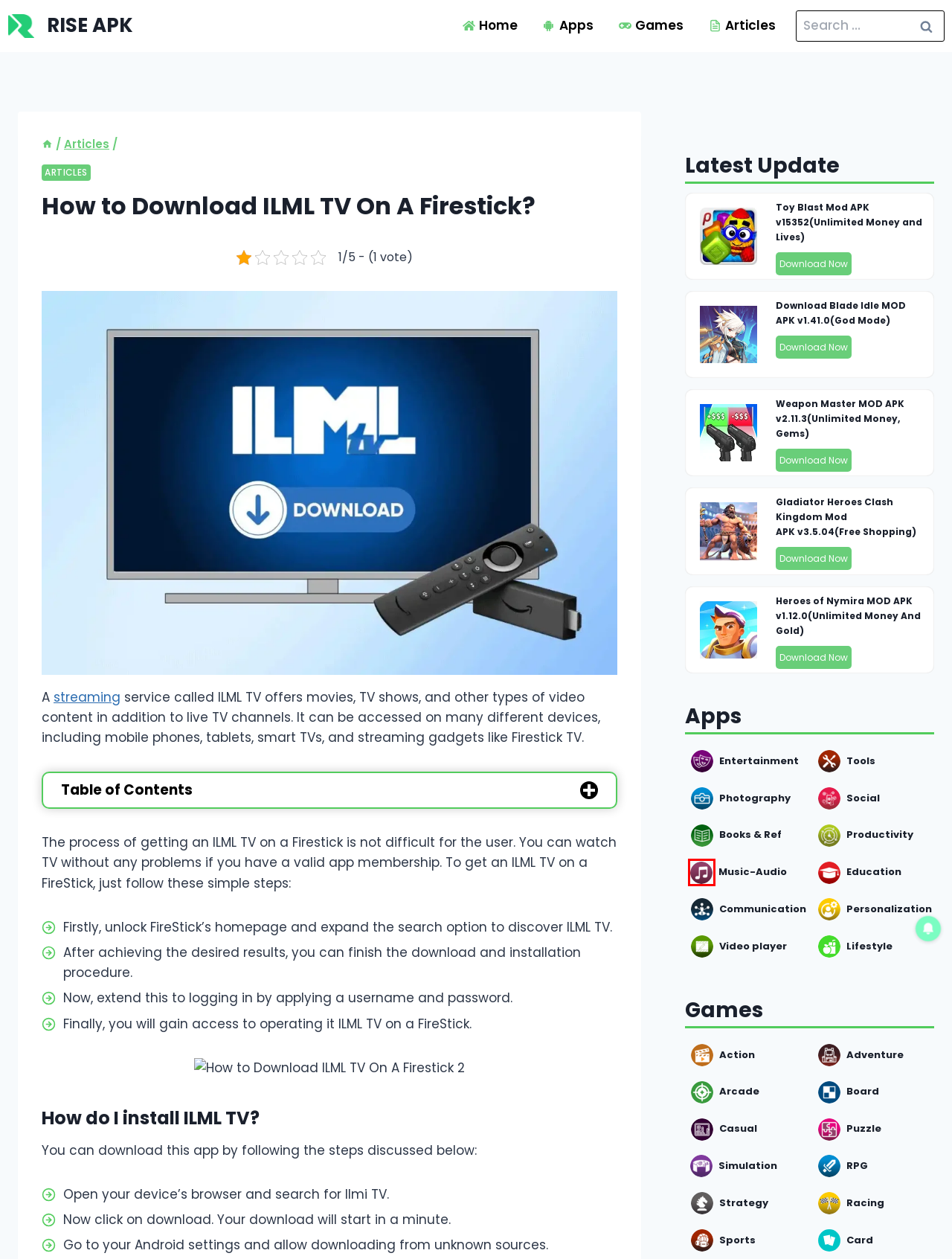Analyze the screenshot of a webpage featuring a red rectangle around an element. Pick the description that best fits the new webpage after interacting with the element inside the red bounding box. Here are the candidates:
A. Weapon Master MOD APK v2.11.3(Unlimited Money, Gems)
B. Strategy
C. Communication
D. Articles
E. Music & Audio
F. Photography
G. Toy Blast Mod APK v15352(Unlimited Money and Lives)
H. Role Playing

E